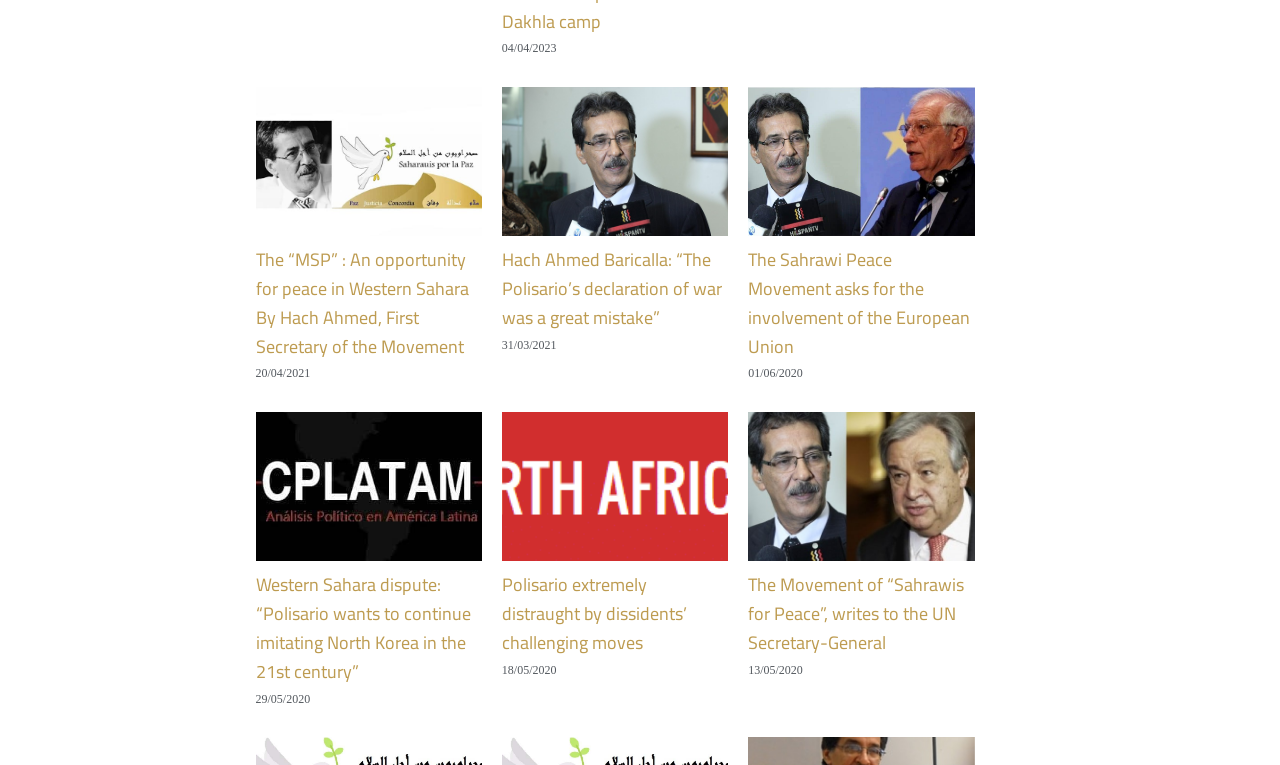Kindly respond to the following question with a single word or a brief phrase: 
What is the name of the person mentioned in the second article?

Hach Ahmed Baricalla